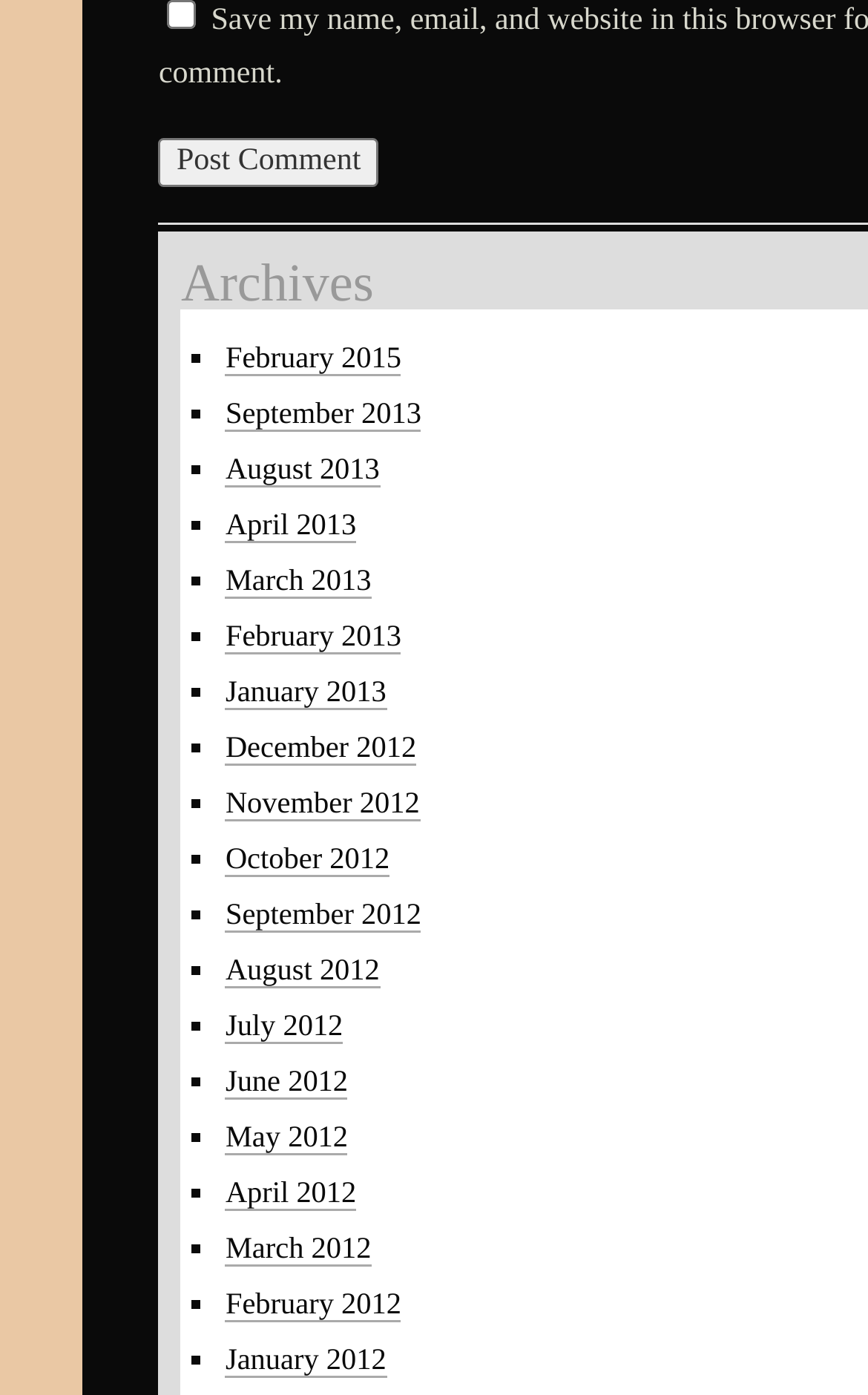Locate the bounding box of the UI element with the following description: "March 2013".

[0.26, 0.403, 0.428, 0.429]